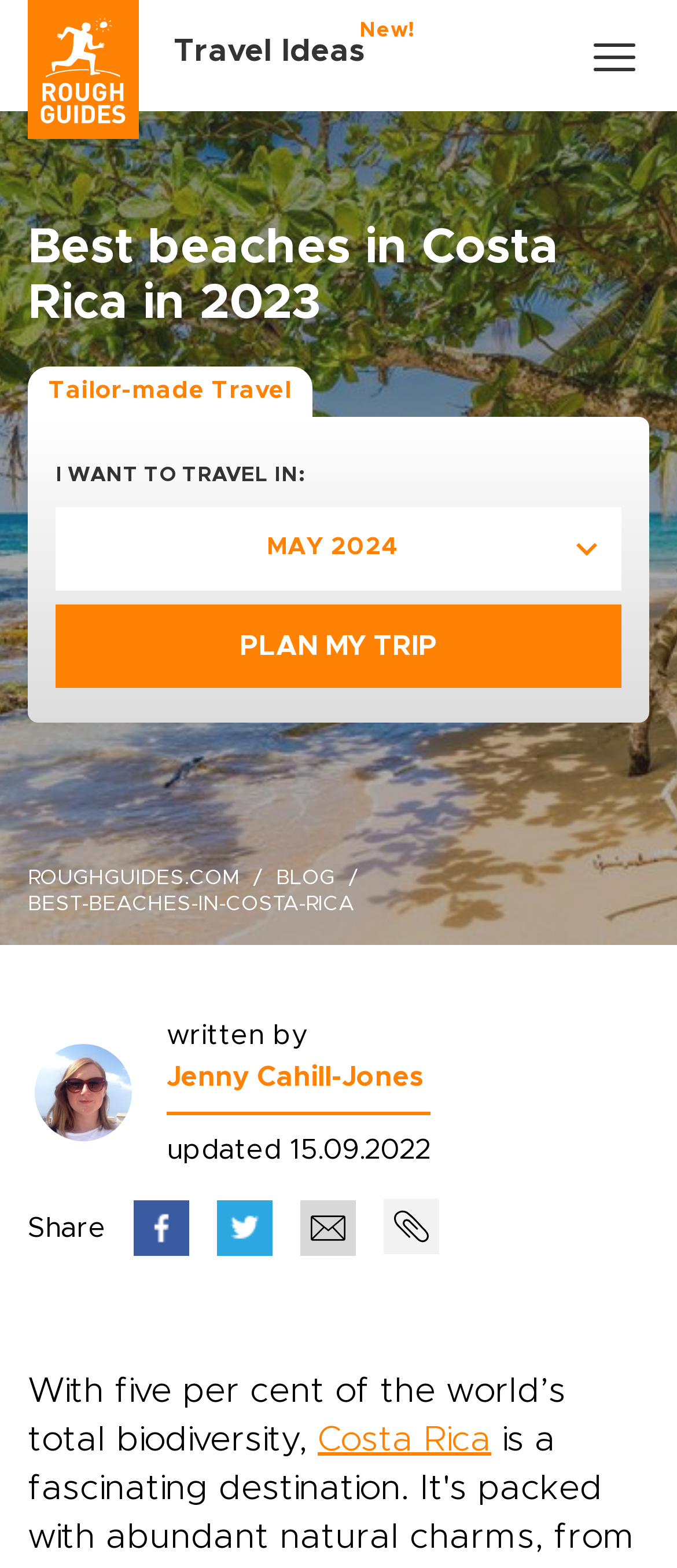Identify the bounding box coordinates of the clickable region necessary to fulfill the following instruction: "View Everflon™ Fluoropolymers". The bounding box coordinates should be four float numbers between 0 and 1, i.e., [left, top, right, bottom].

None